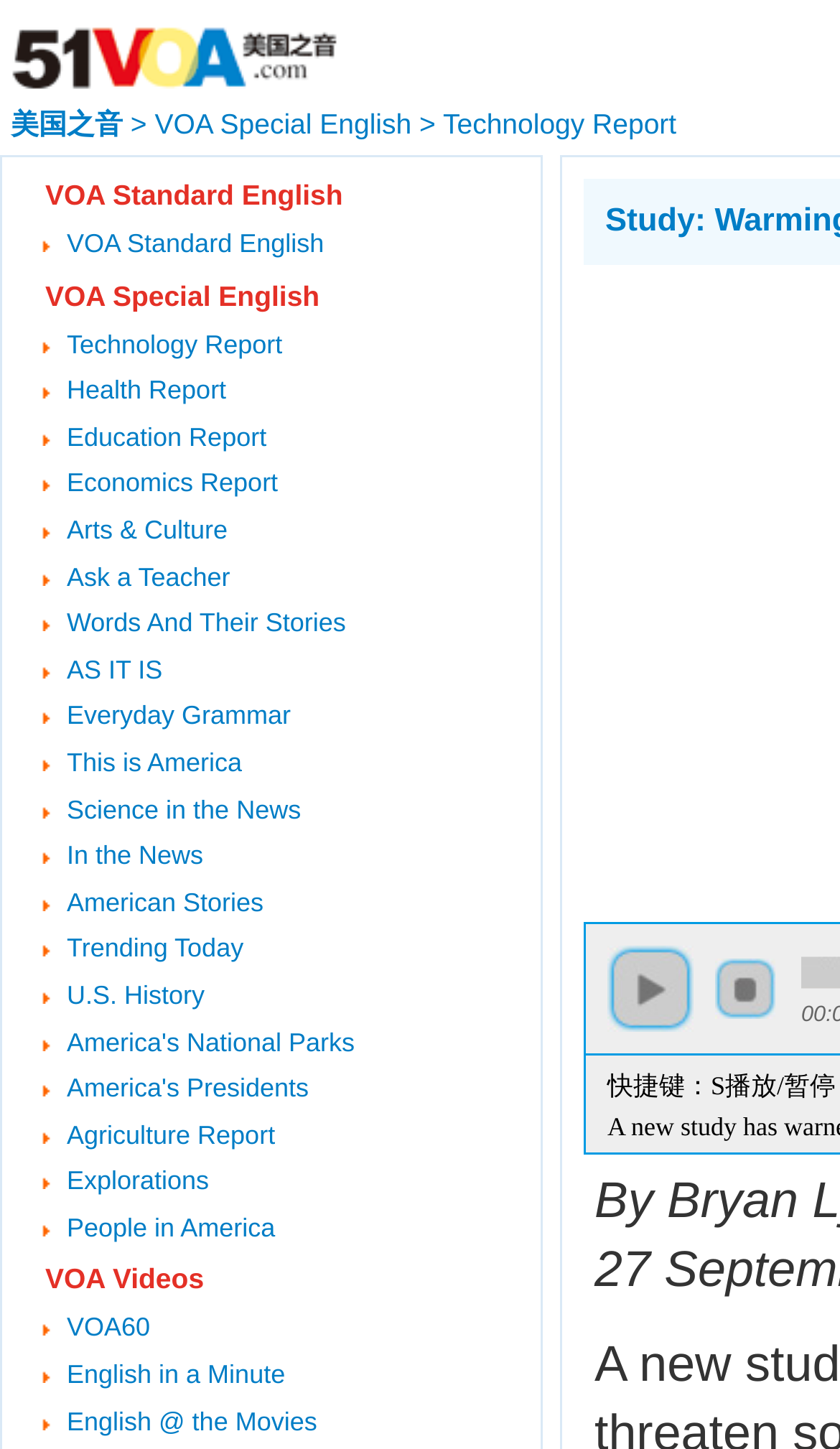Please find the bounding box coordinates (top-left x, top-left y, bottom-right x, bottom-right y) in the screenshot for the UI element described as follows: English in a Minute

[0.079, 0.938, 0.339, 0.959]